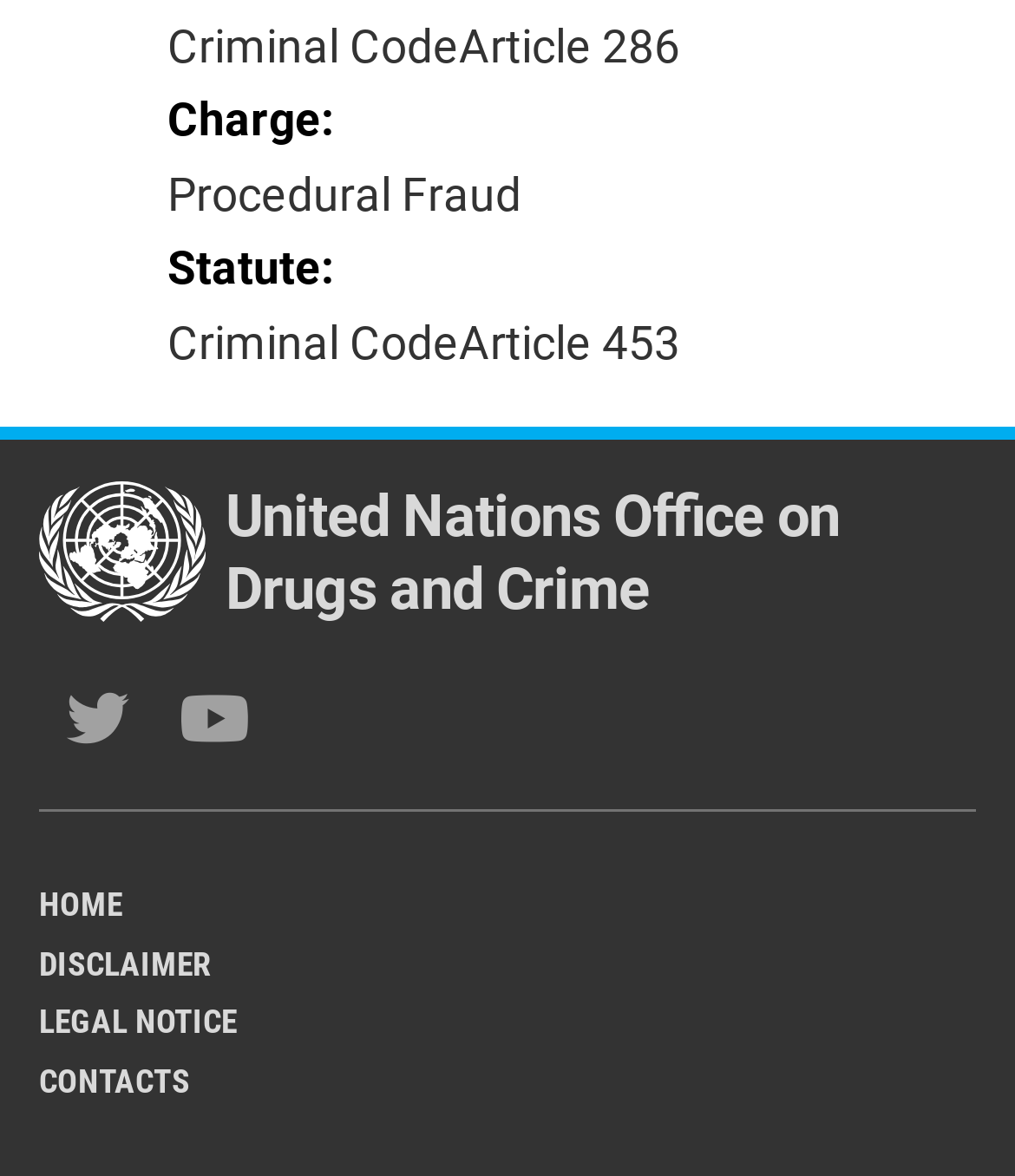Identify the bounding box coordinates of the part that should be clicked to carry out this instruction: "watch videos on Youtube".

[0.154, 0.565, 0.269, 0.654]